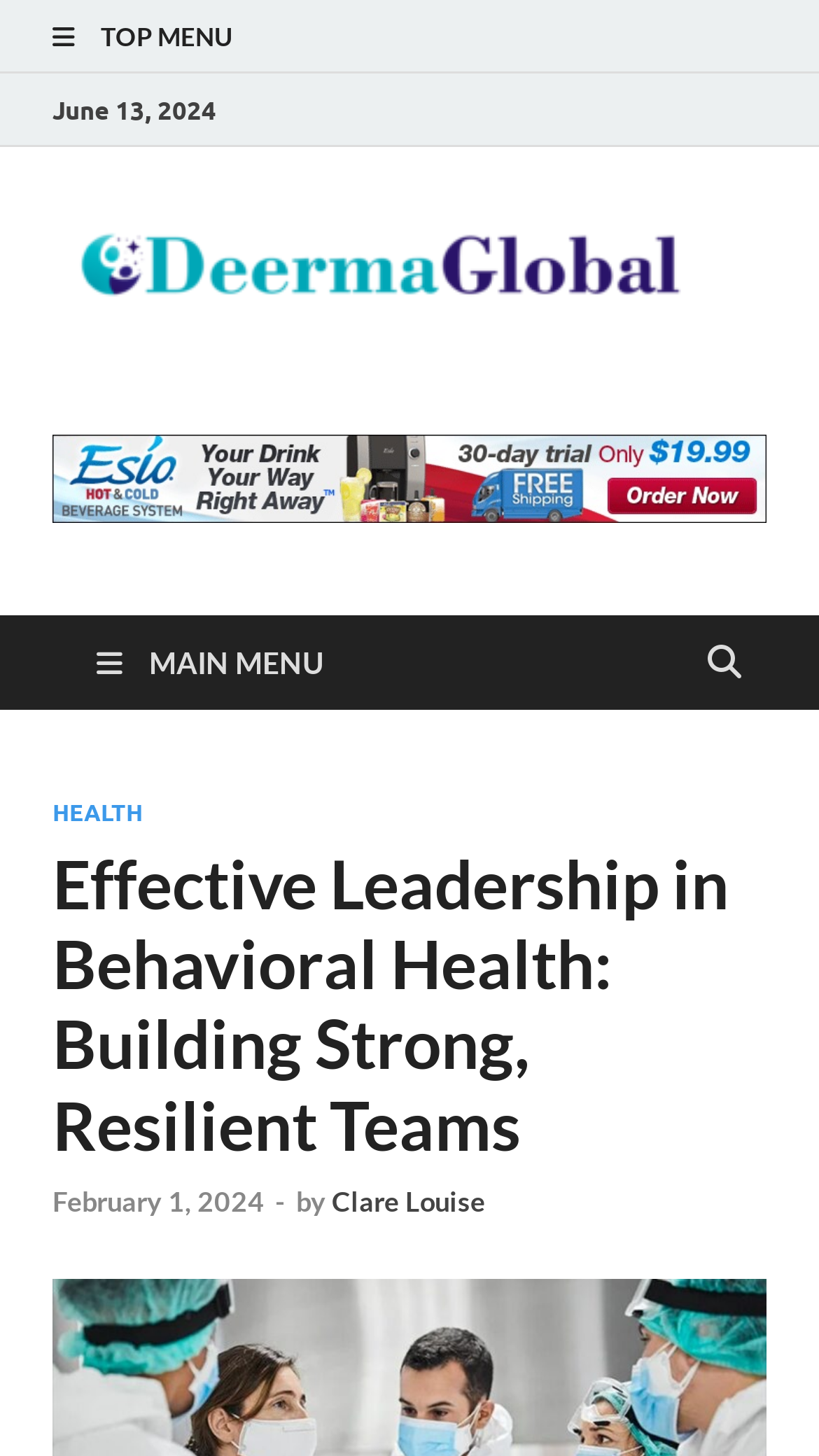Please examine the image and answer the question with a detailed explanation:
What is the category of the article?

I found the category of the article by looking at the main menu section, where it says 'HEALTH' in a link element.